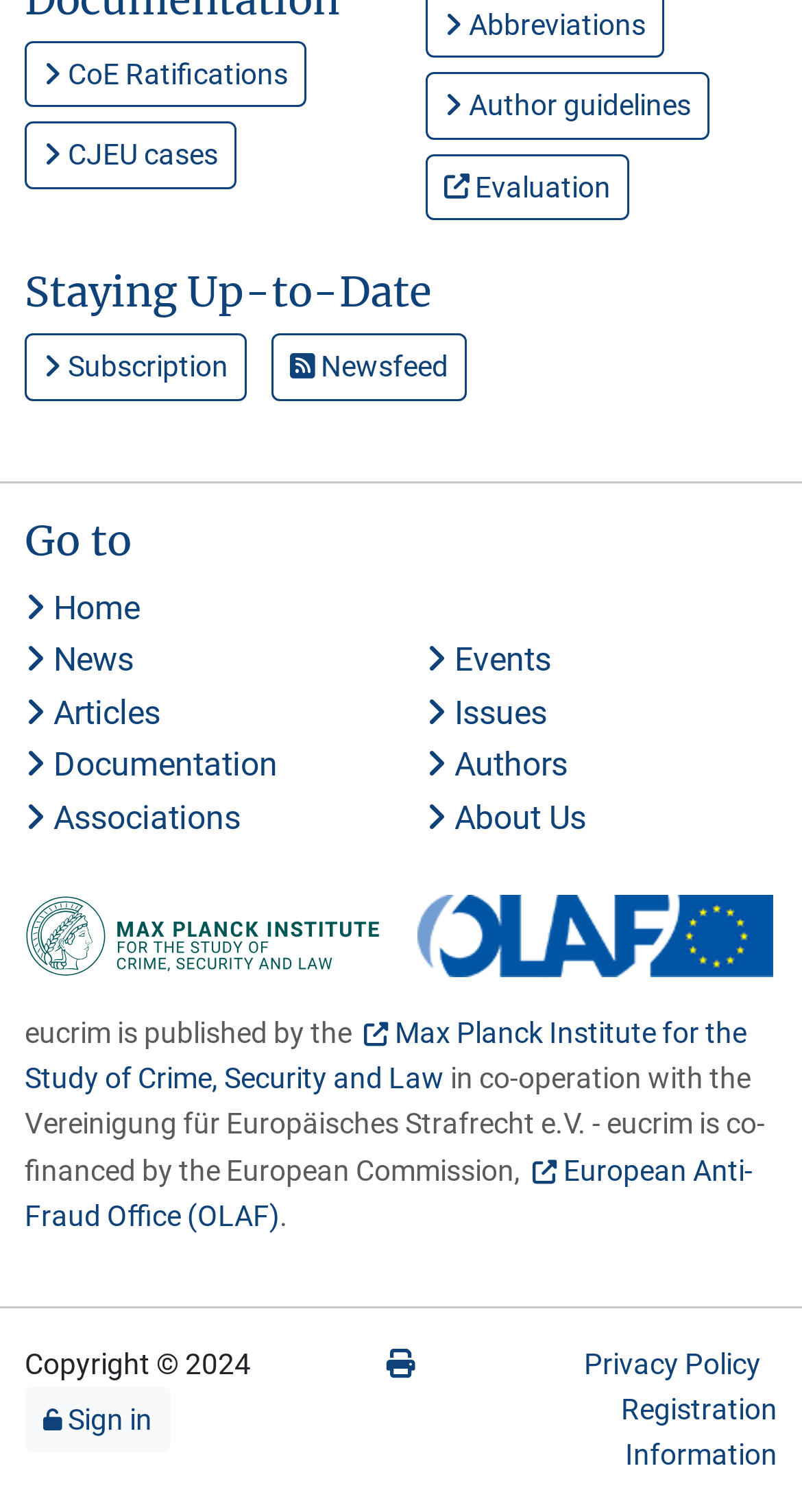Based on the element description: "European Anti-Fraud Office (OLAF)", identify the UI element and provide its bounding box coordinates. Use four float numbers between 0 and 1, [left, top, right, bottom].

[0.031, 0.763, 0.938, 0.815]